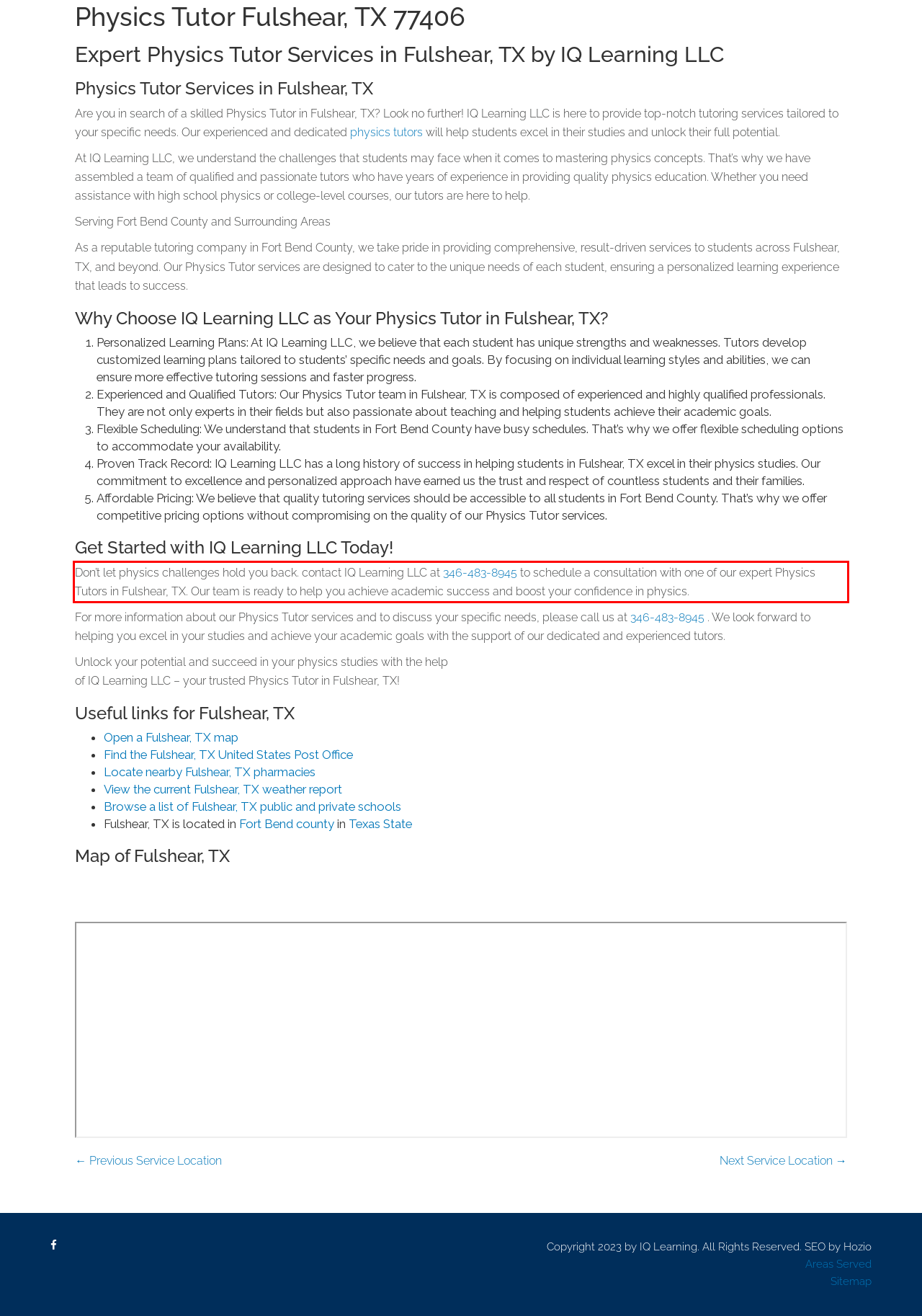Identify the text inside the red bounding box on the provided webpage screenshot by performing OCR.

Don’t let physics challenges hold you back. contact IQ Learning LLC at 346-483-8945 to schedule a consultation with one of our expert Physics Tutors in Fulshear, TX. Our team is ready to help you achieve academic success and boost your confidence in physics.